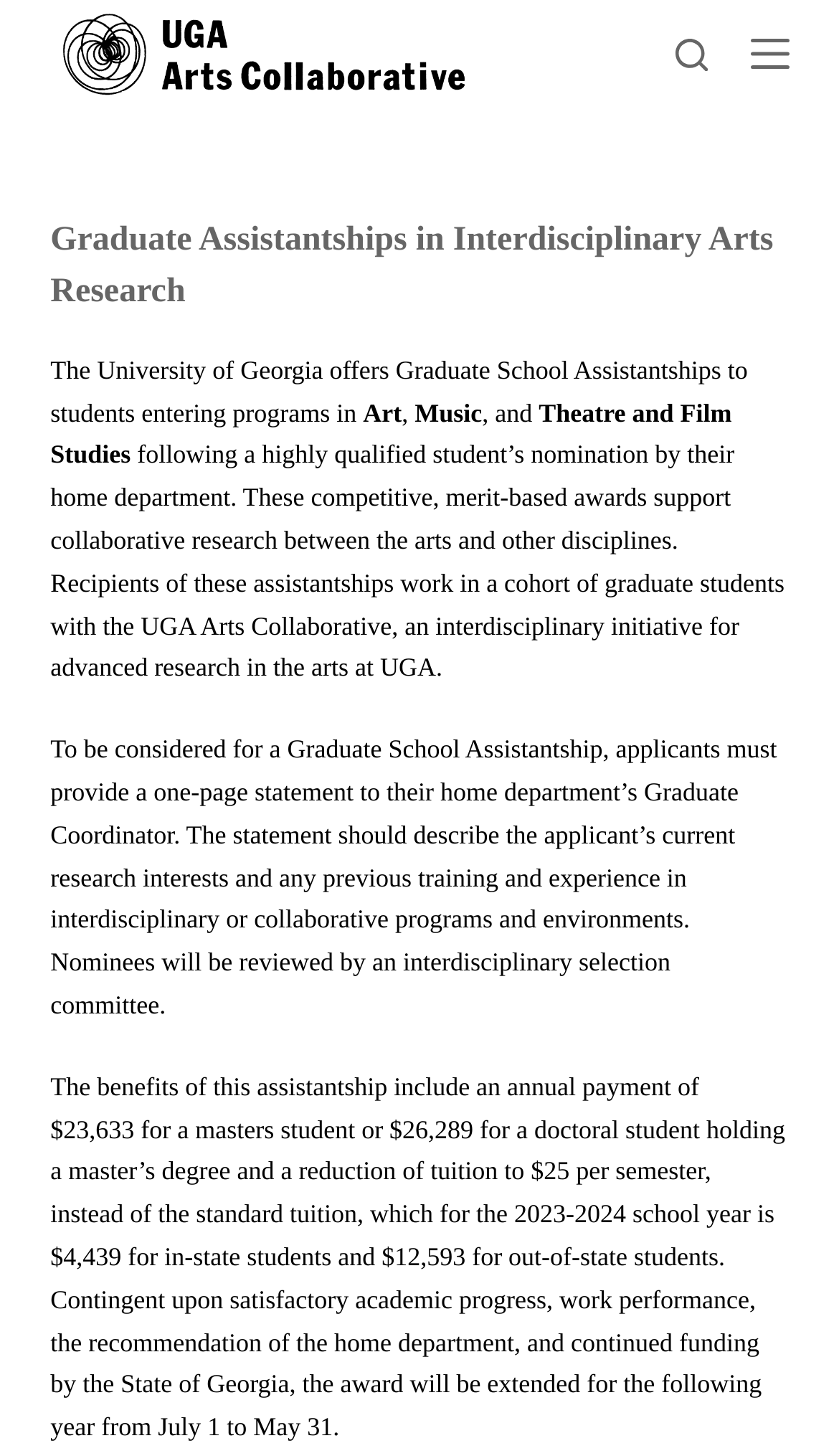Analyze and describe the webpage in a detailed narrative.

The webpage is about Graduate Assistantships offered by the UGA Arts Collaborative. At the top left, there is a "Skip to content" link. Next to it, on the top center, is a link to "UGA Arts Collaborative" accompanied by an image with the same name. On the top right, there are two buttons, "Search" and "Menu". 

When the "Menu" button is clicked, a dropdown menu appears, containing a heading that reads "Graduate Assistantships in Interdisciplinary Arts Research". Below the heading, there is a paragraph of text that explains the graduate school assistantships offered by the University of Georgia to students entering programs in Music, Theatre and Film Studies, and other disciplines. The text describes the nomination process, the benefits of the assistantship, and the requirements for applicants. 

The text is divided into four sections, with the first section describing the assistantship, the second section explaining the application process, the third section outlining the benefits, and the fourth section providing additional details about the award.